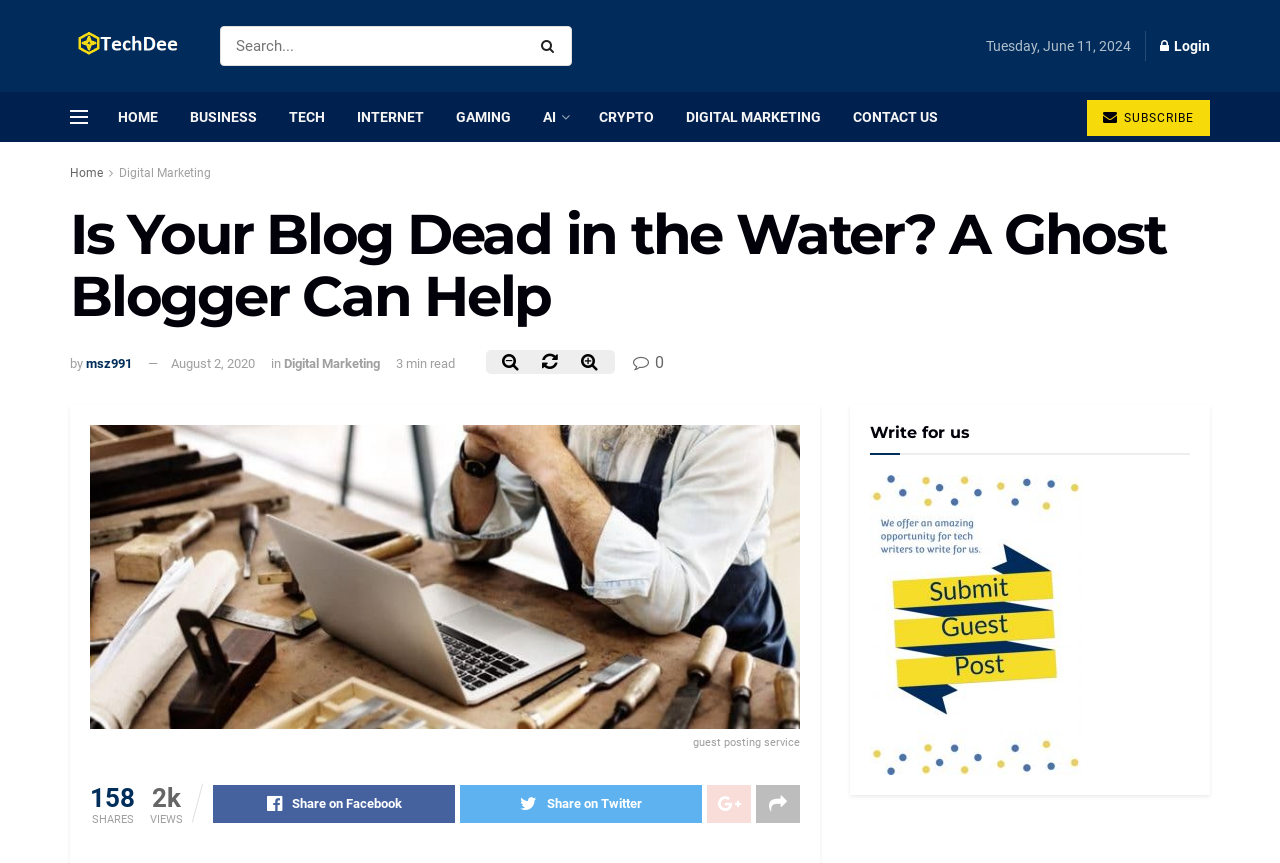Please specify the bounding box coordinates for the clickable region that will help you carry out the instruction: "Login to the website".

[0.906, 0.024, 0.945, 0.082]